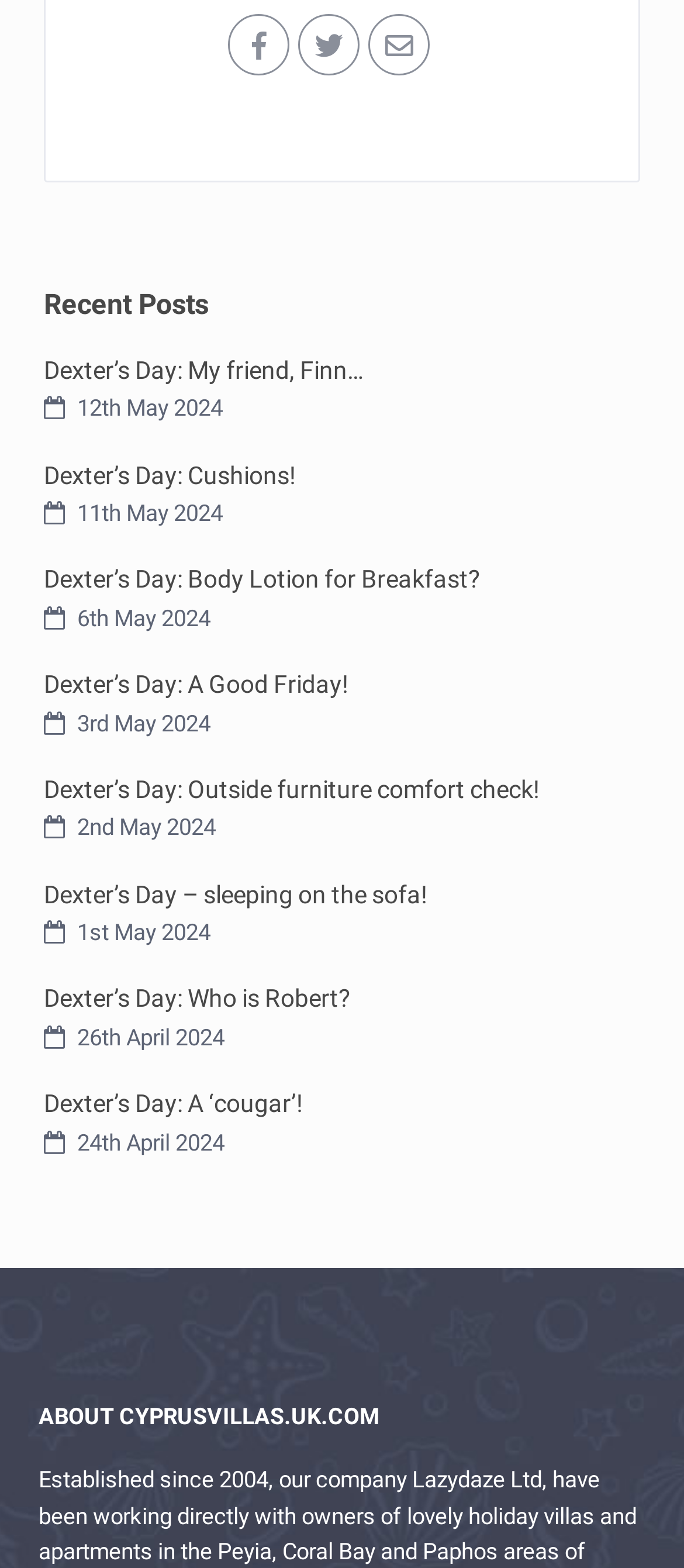Find and indicate the bounding box coordinates of the region you should select to follow the given instruction: "Click the Clyde Scouts logo".

None